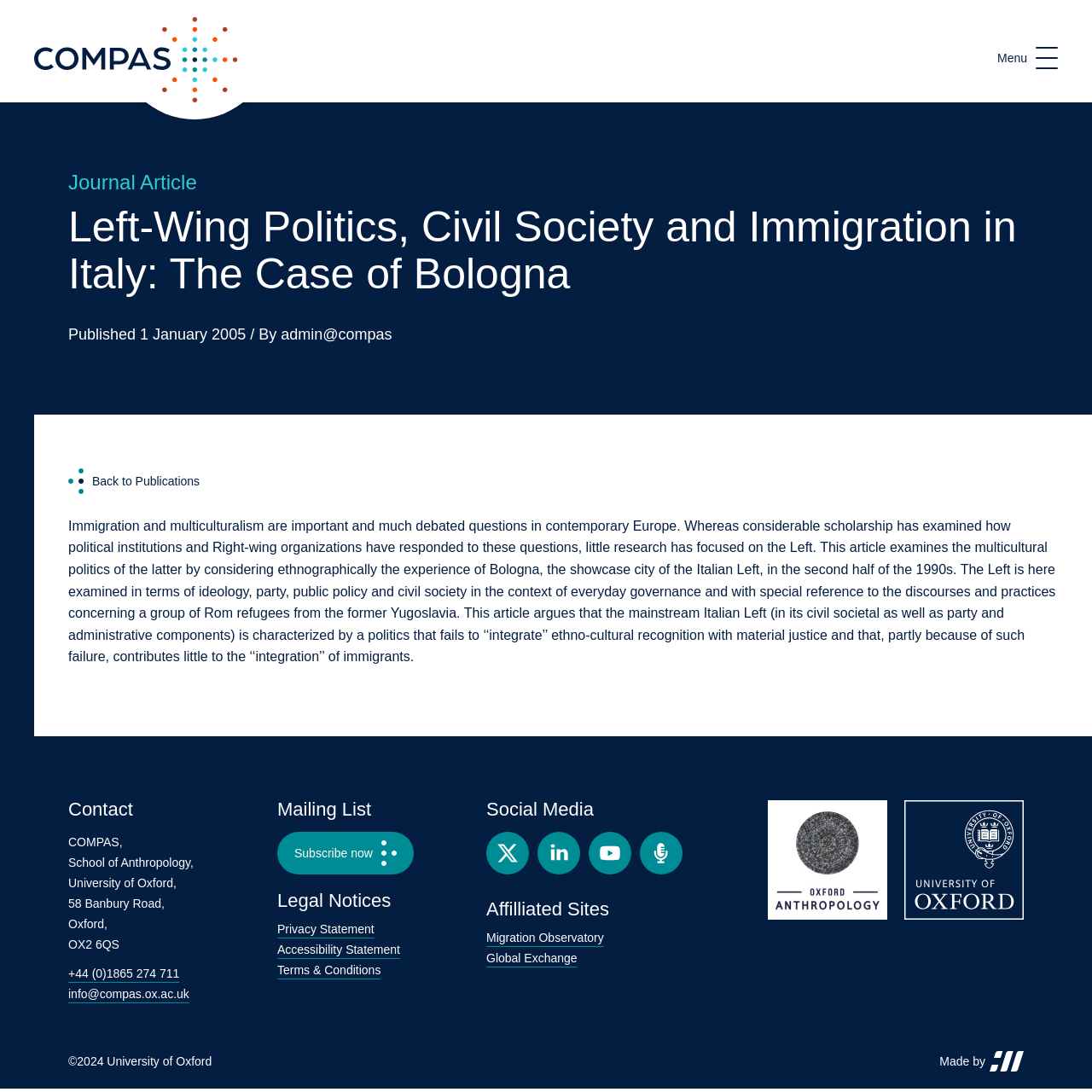From the details in the image, provide a thorough response to the question: How can I contact COMPAS?

I found the answer by looking at the 'Contact' section at the bottom of the webpage. It provides a phone number and an email address to contact COMPAS.